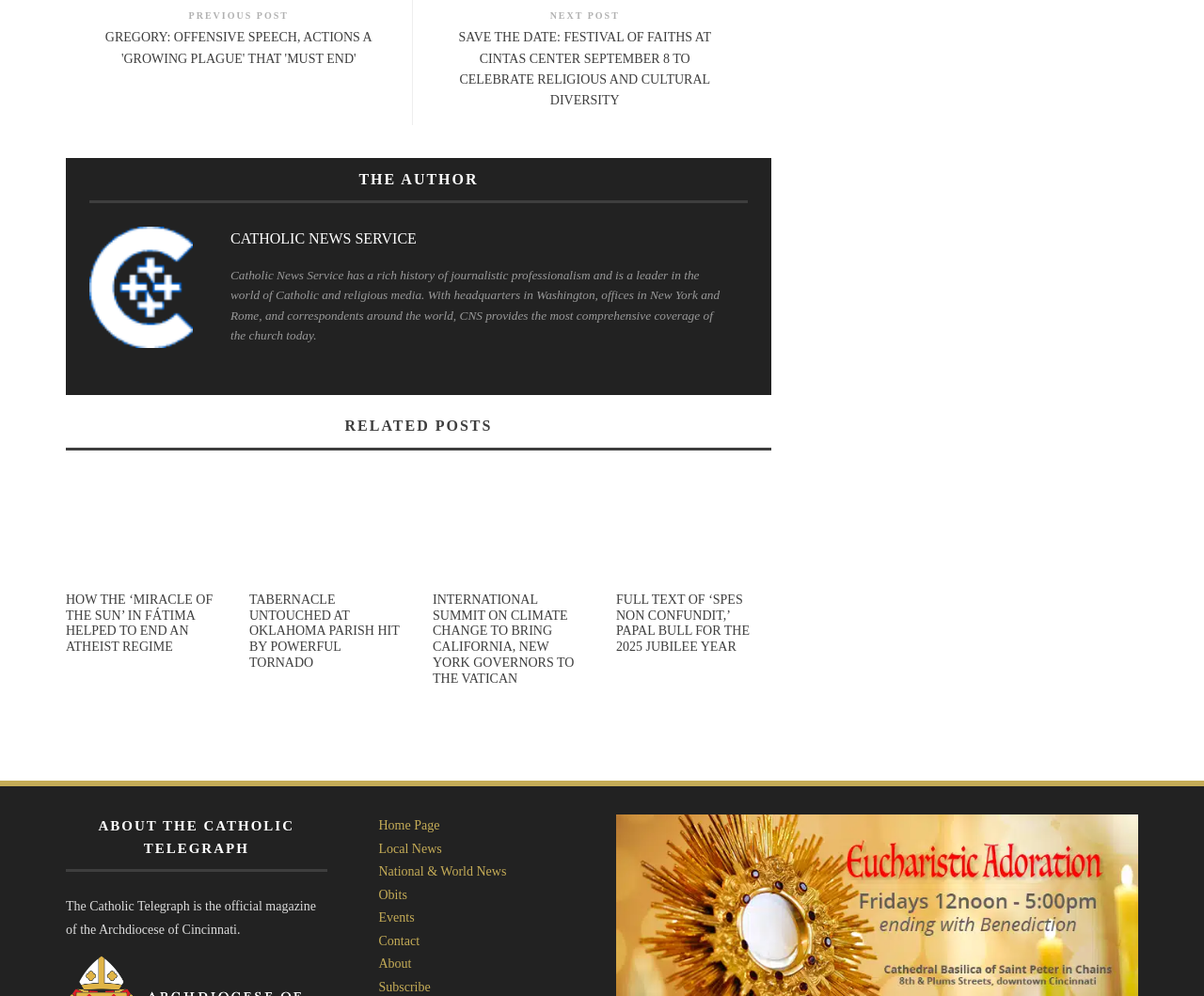Specify the bounding box coordinates of the element's region that should be clicked to achieve the following instruction: "Visit Catholic News Service". The bounding box coordinates consist of four float numbers between 0 and 1, in the format [left, top, right, bottom].

[0.074, 0.228, 0.16, 0.359]